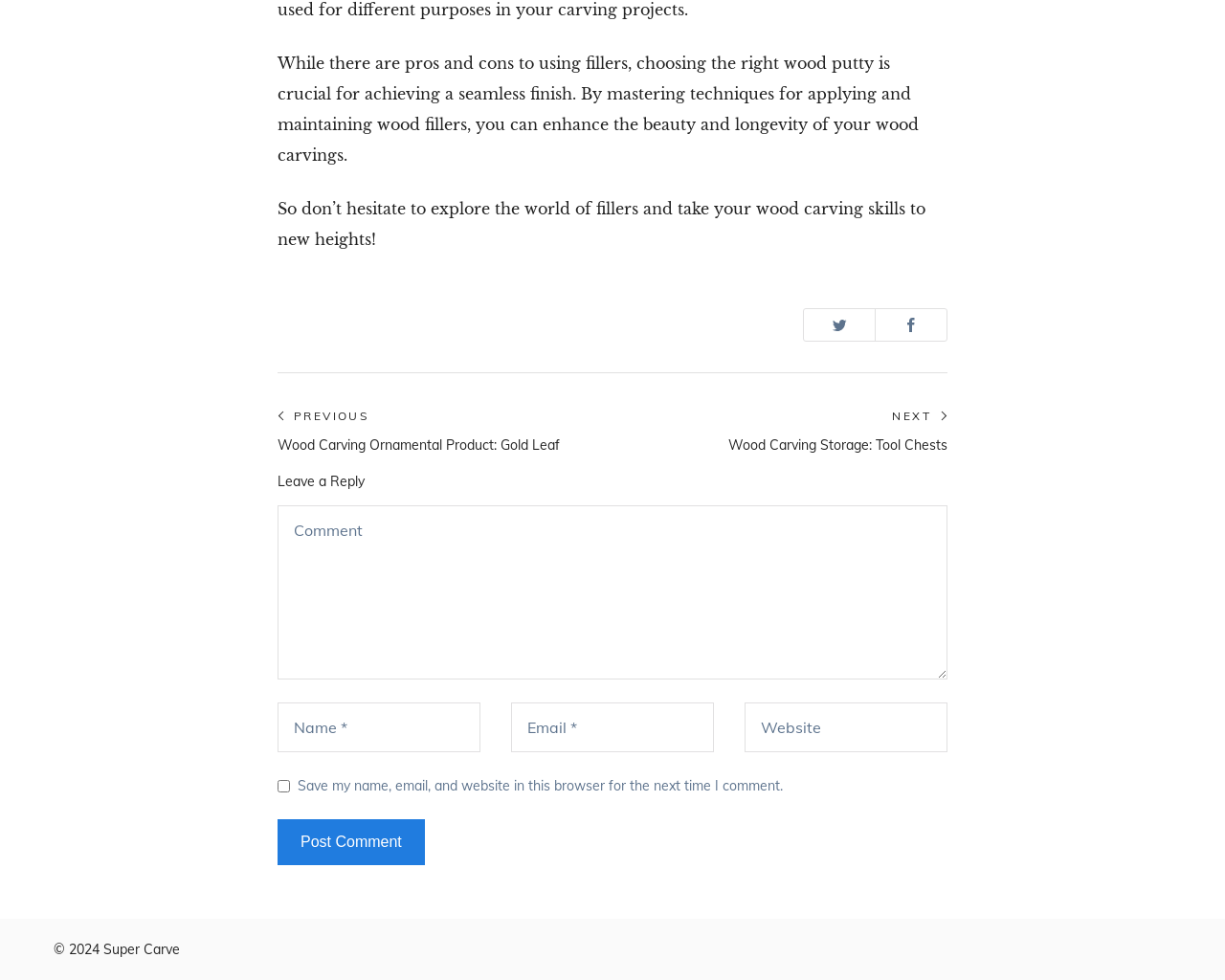Please identify the bounding box coordinates of the element that needs to be clicked to execute the following command: "View the 'Trendy Posts'". Provide the bounding box using four float numbers between 0 and 1, formatted as [left, top, right, bottom].

None